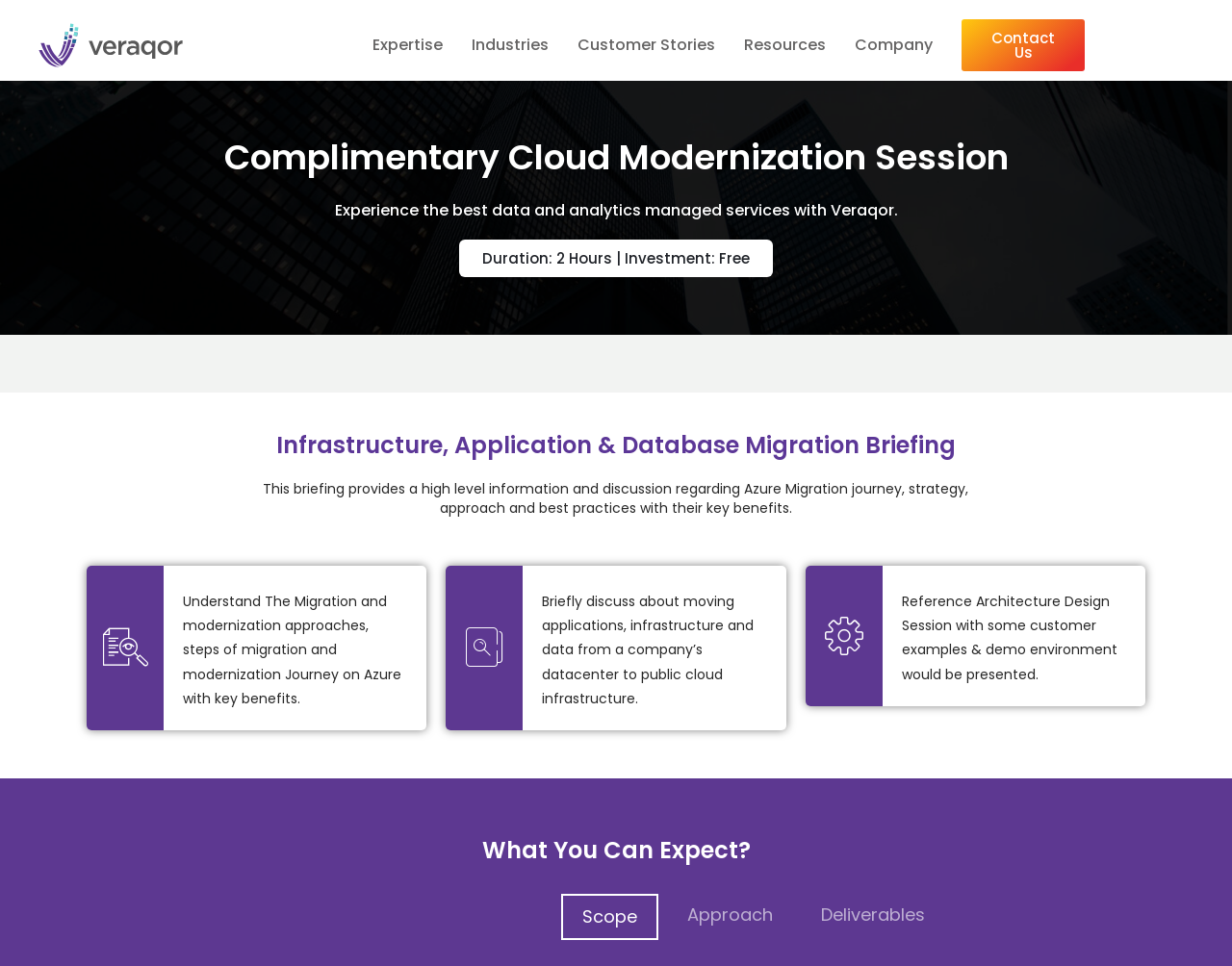Determine the bounding box of the UI component based on this description: "Industries". The bounding box coordinates should be four float values between 0 and 1, i.e., [left, top, right, bottom].

[0.375, 0.023, 0.453, 0.071]